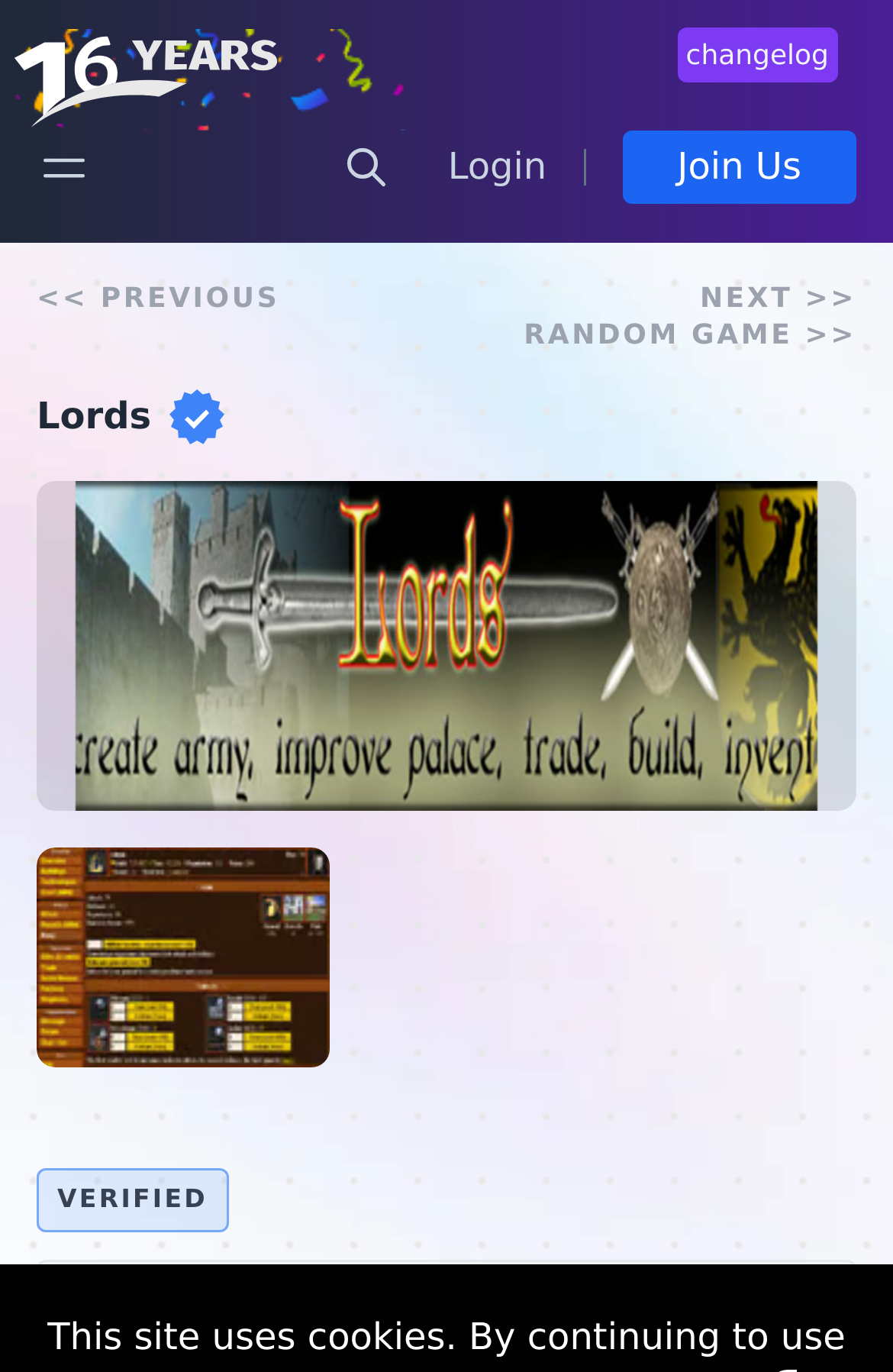Can you provide the bounding box coordinates for the element that should be clicked to implement the instruction: "Join the game"?

[0.697, 0.095, 0.959, 0.149]